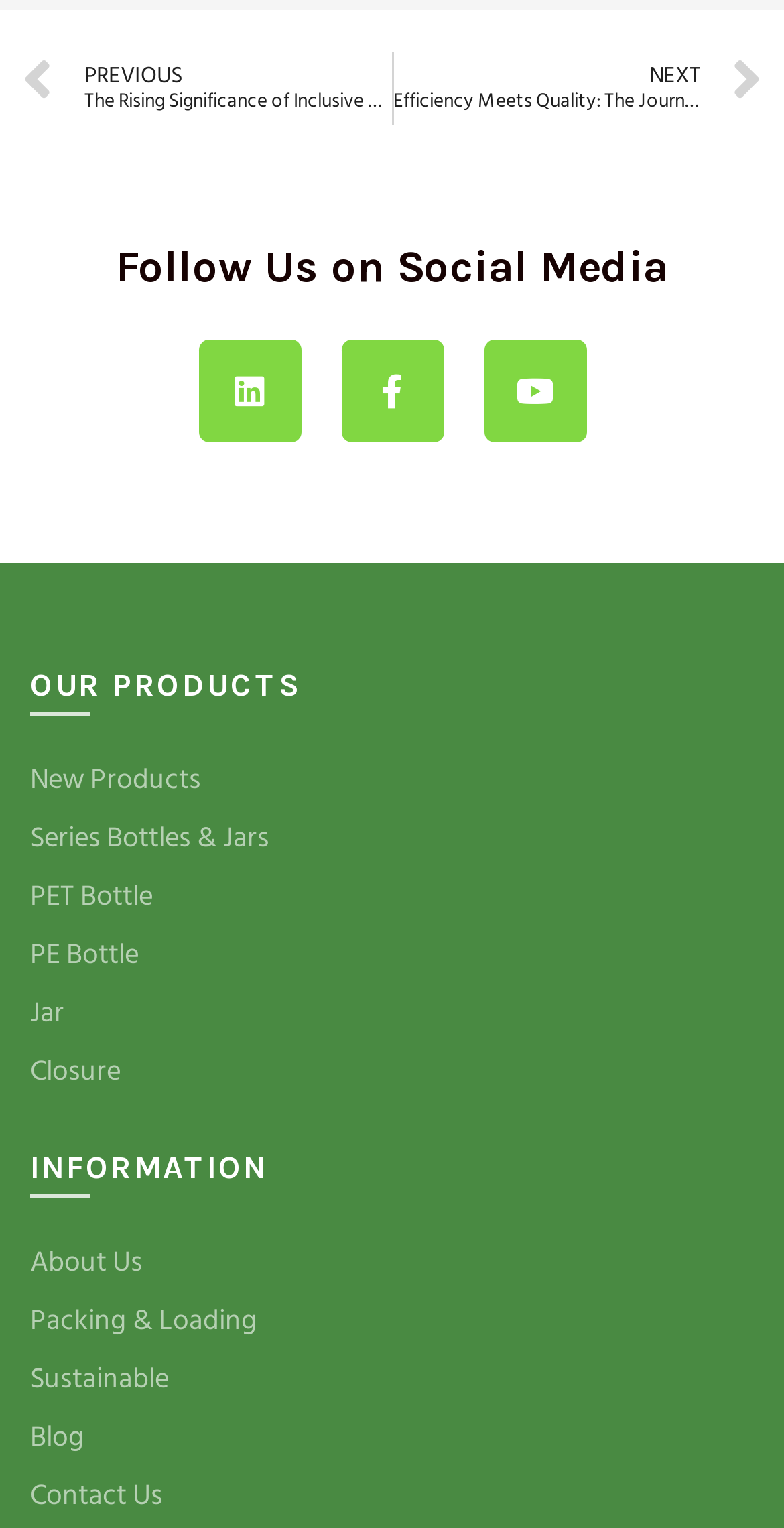What is the first product listed?
Refer to the screenshot and deliver a thorough answer to the question presented.

I looked at the list of products under the 'OUR PRODUCTS' heading and found that the first one listed is 'New Products'.